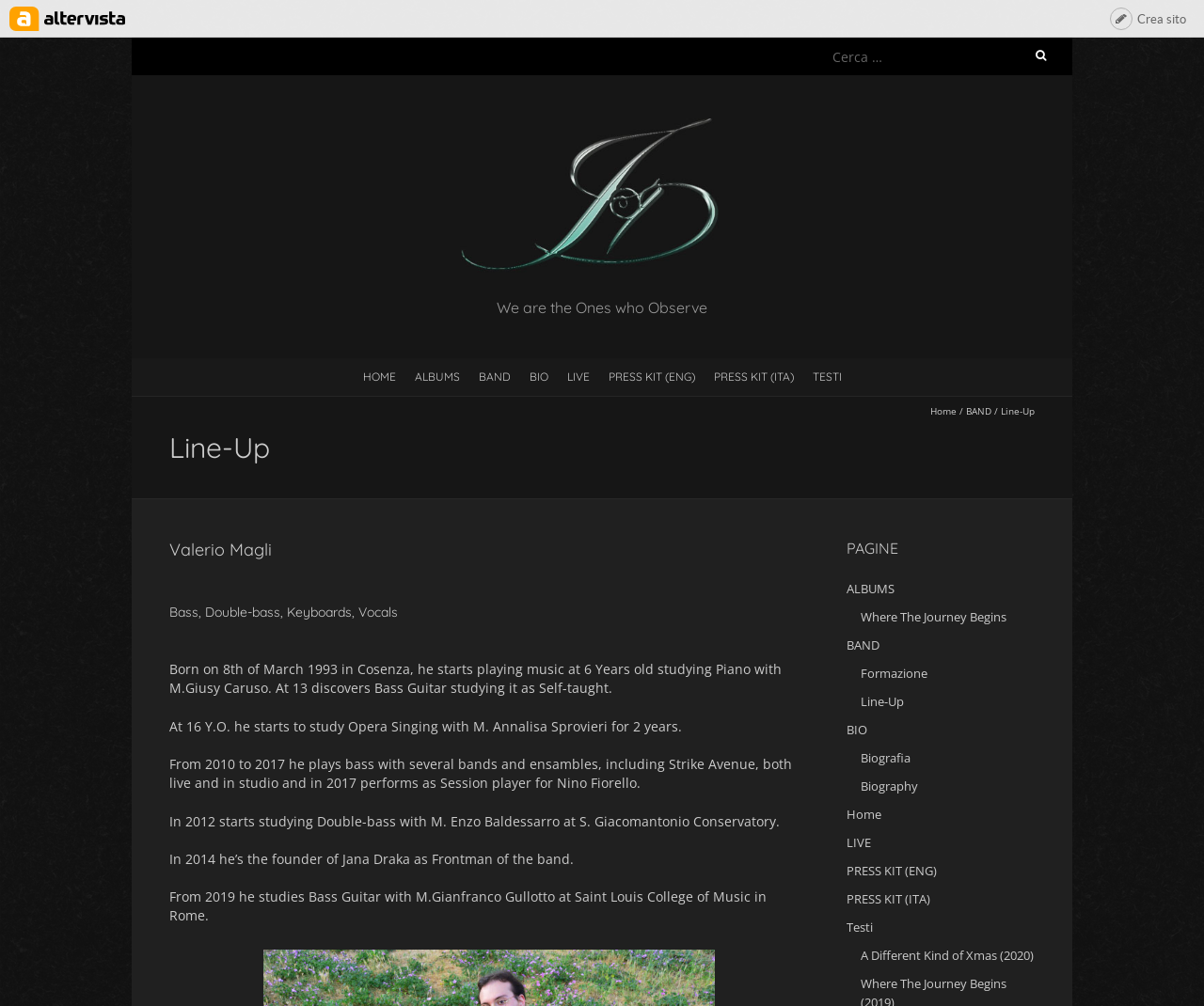Please give a short response to the question using one word or a phrase:
What is the name of the album mentioned on the webpage?

A Different Kind of Xmas (2020)